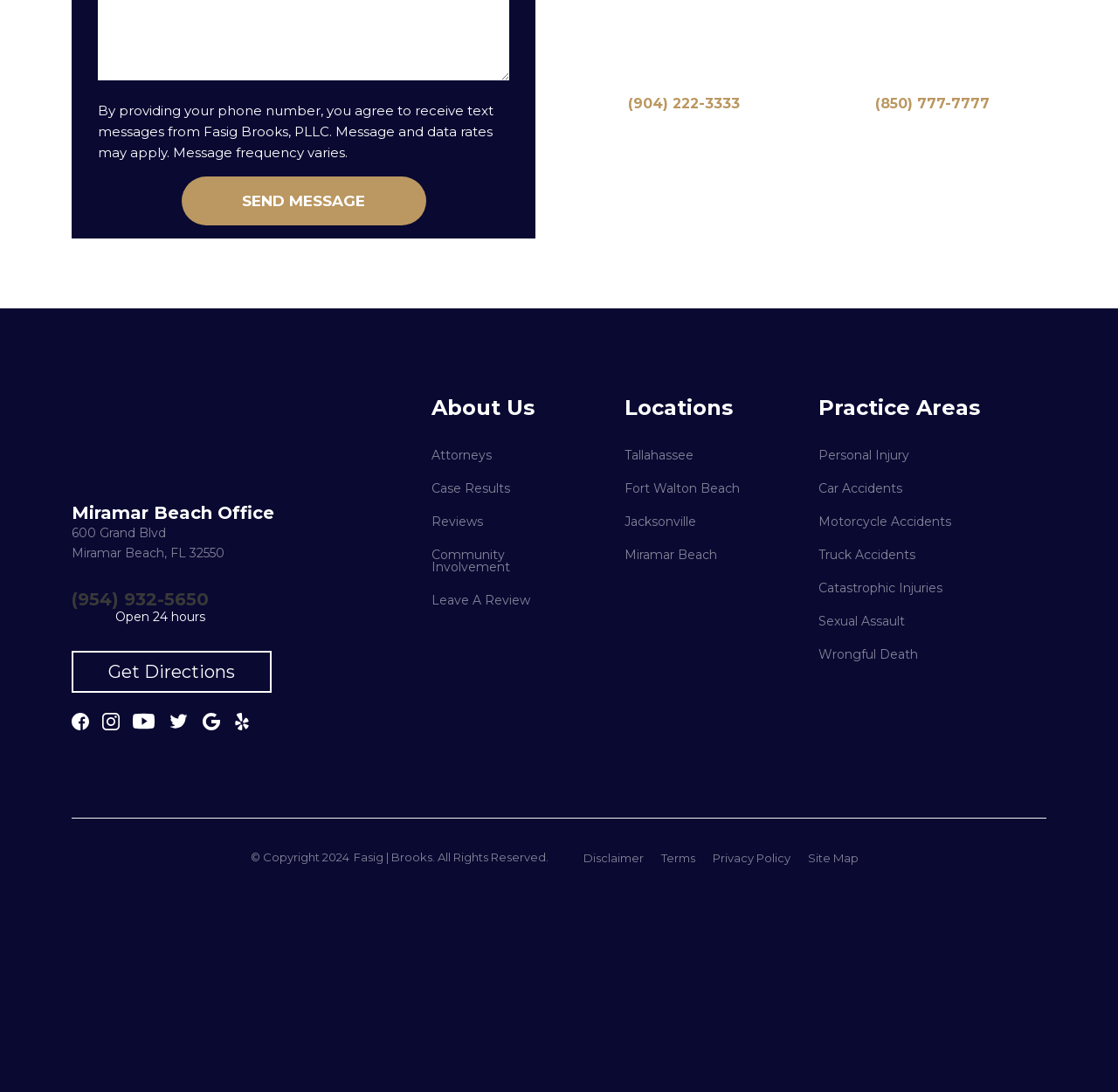Identify the bounding box coordinates of the area you need to click to perform the following instruction: "Call the Jacksonville office".

[0.561, 0.085, 0.661, 0.106]